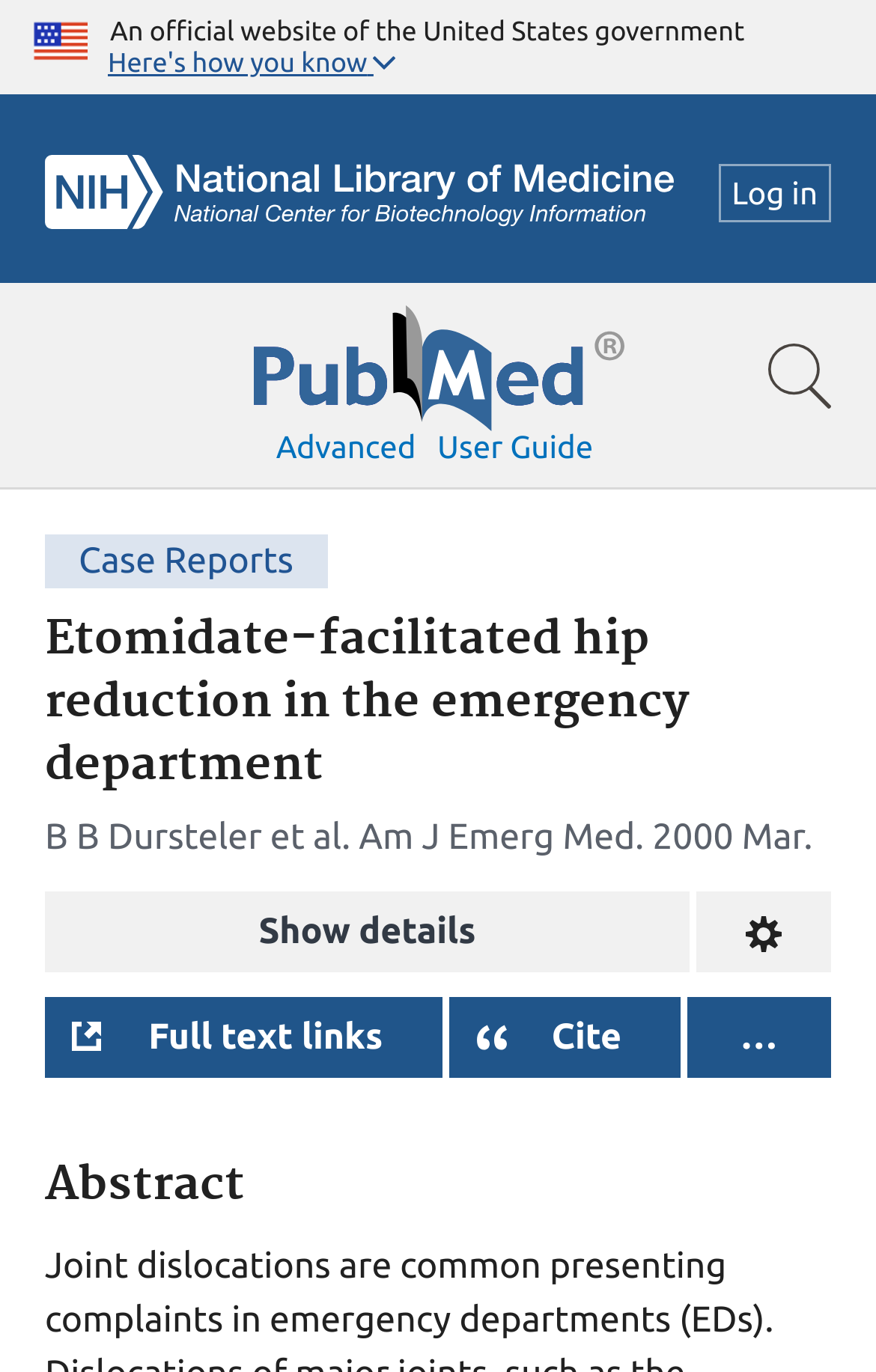What is the name of the government website?
Kindly offer a comprehensive and detailed response to the question.

I inferred this answer by looking at the top header section of the webpage, where it says 'An official website of the United States government'.